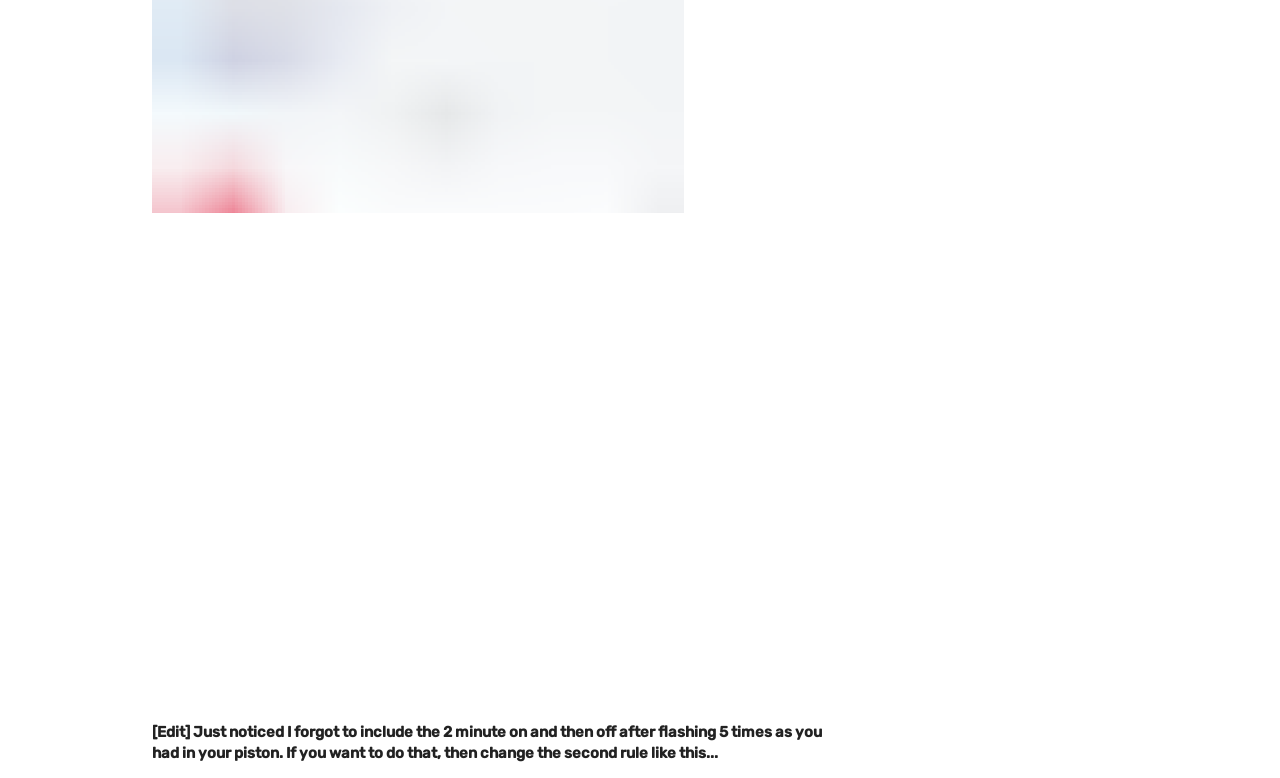Based on the element description, predict the bounding box coordinates (top-left x, top-left y, bottom-right x, bottom-right y) for the UI element in the screenshot: parent_node: Download the Hubitat app

[0.354, 0.17, 0.502, 0.201]